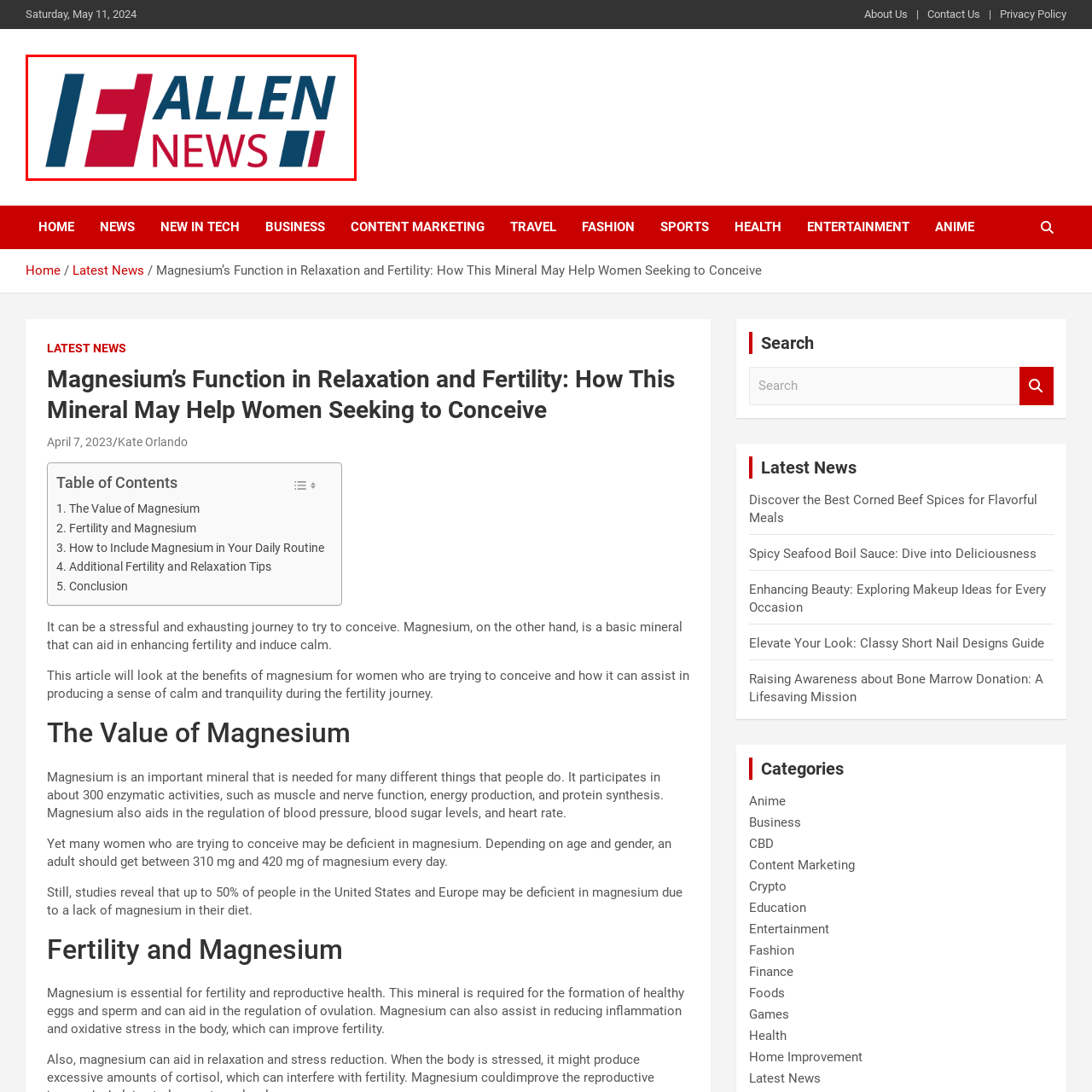Check the image inside the red boundary and briefly answer: What is the purpose of the logo?

To serve as a recognizable symbol